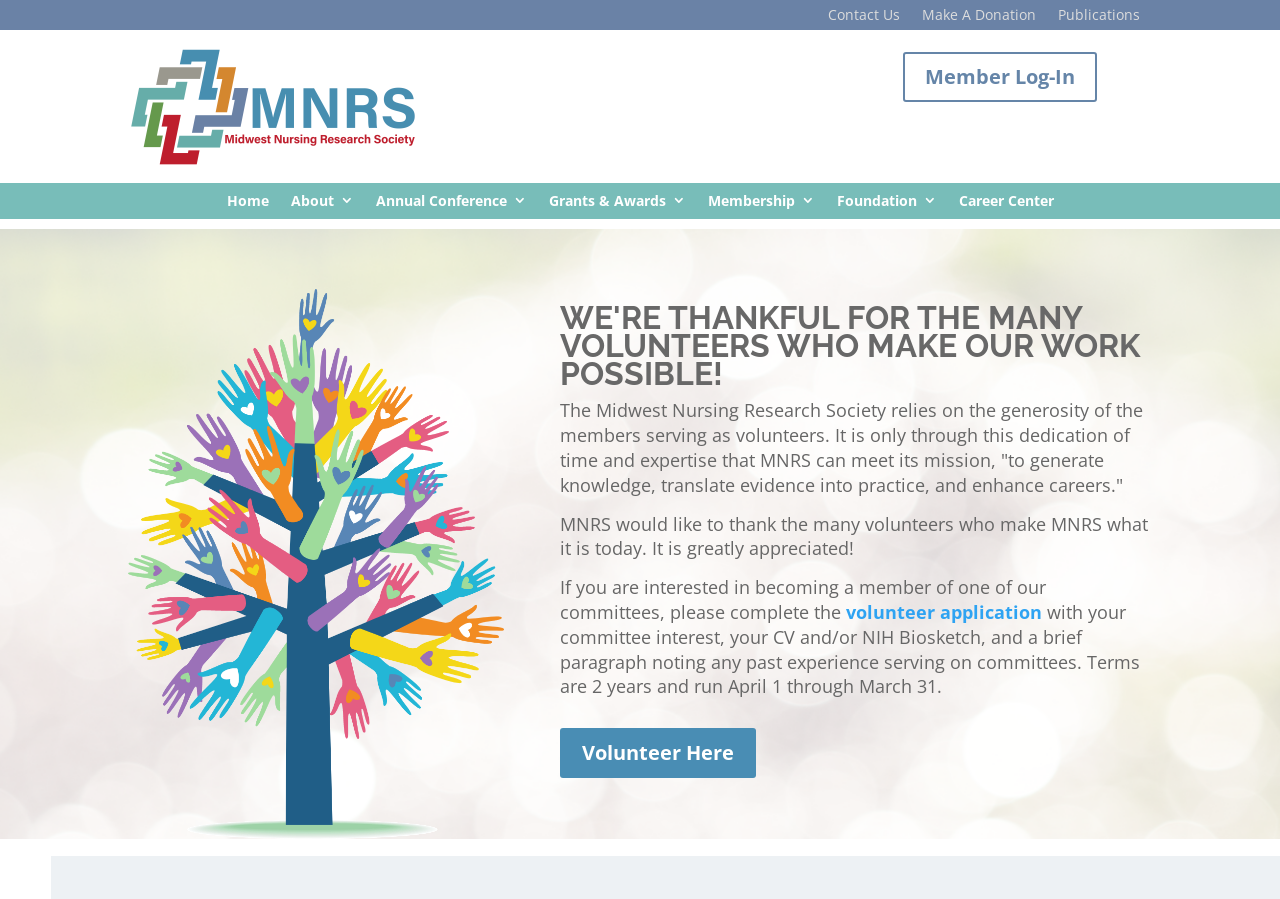Please answer the following question using a single word or phrase: 
What is the duration of a committee term?

2 years